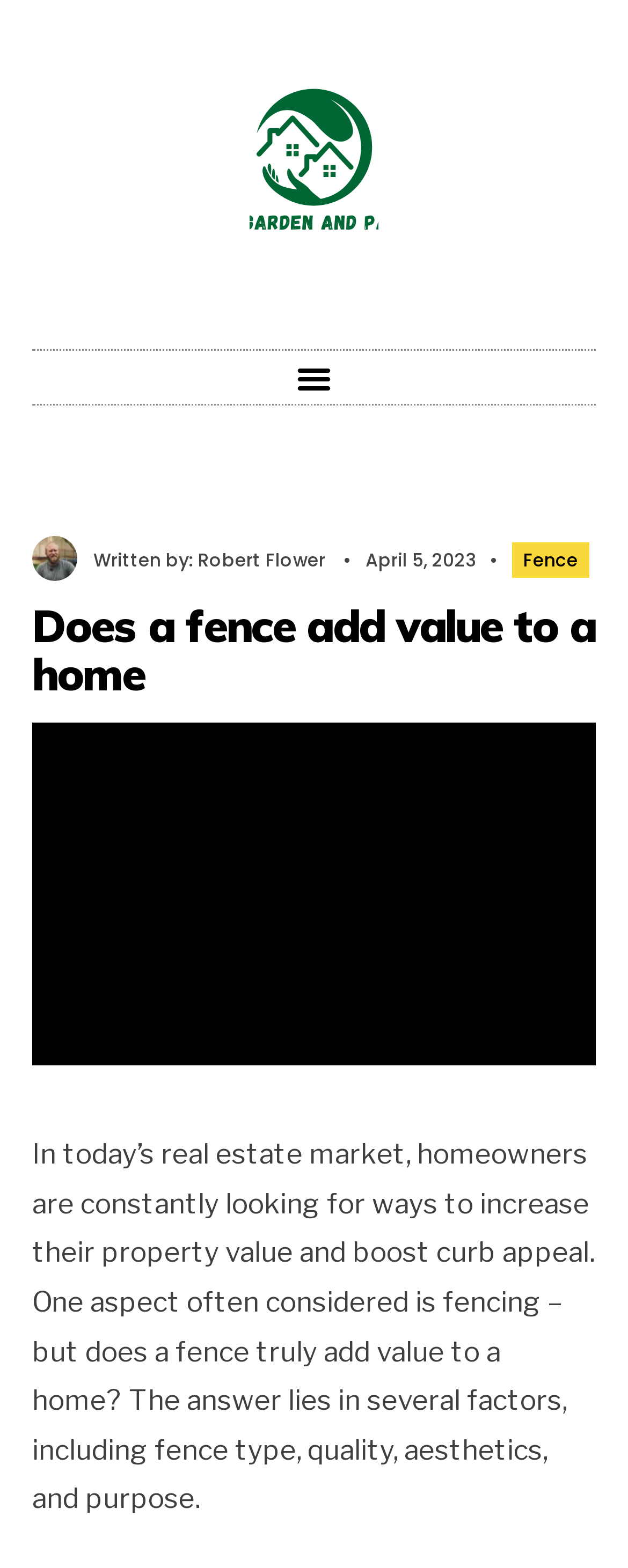When was the article published?
Please respond to the question with a detailed and well-explained answer.

The publication date of the article can be found by looking at the section below the 'Written by:' text. The date 'April 5, 2023' is listed, indicating when the article was published.